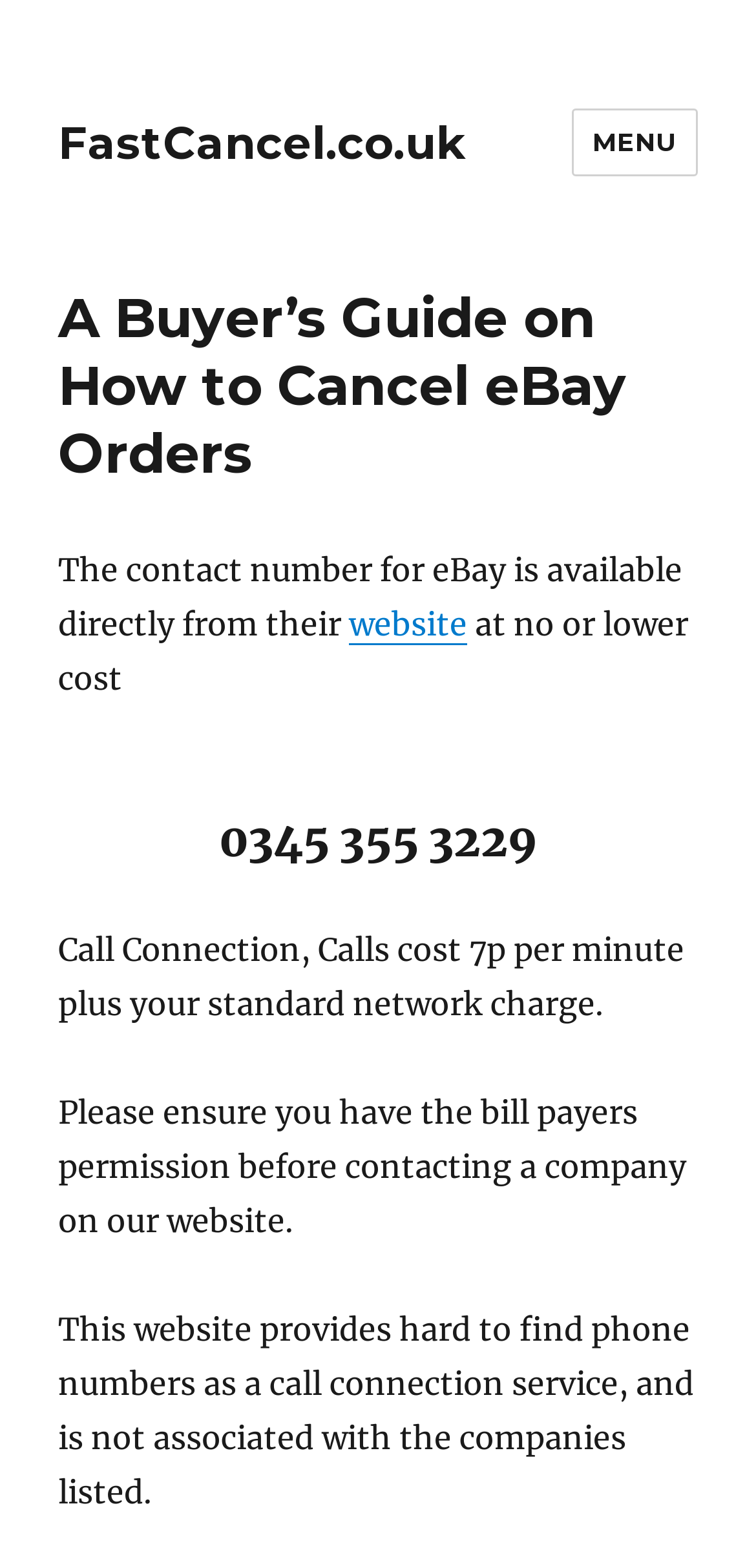What is the phone number for eBay?
Please provide a comprehensive answer based on the details in the screenshot.

I found the phone number by looking at the heading element that contains the phone number, which is '0345 355 3229'. This heading element is located below the text 'The contact number for eBay is available directly from their website at no or lower cost'.